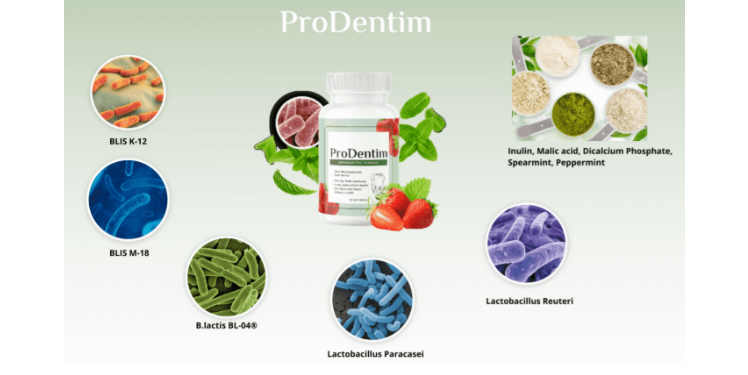What type of ingredients are hinted at in the image?
Please answer the question as detailed as possible based on the image.

The image features sprigs of mint and strawberries, which are natural ingredients that hint at the natural ingredients and flavorful aspects of the ProDentim formula, suggesting that the product is made with wholesome and healthy components.